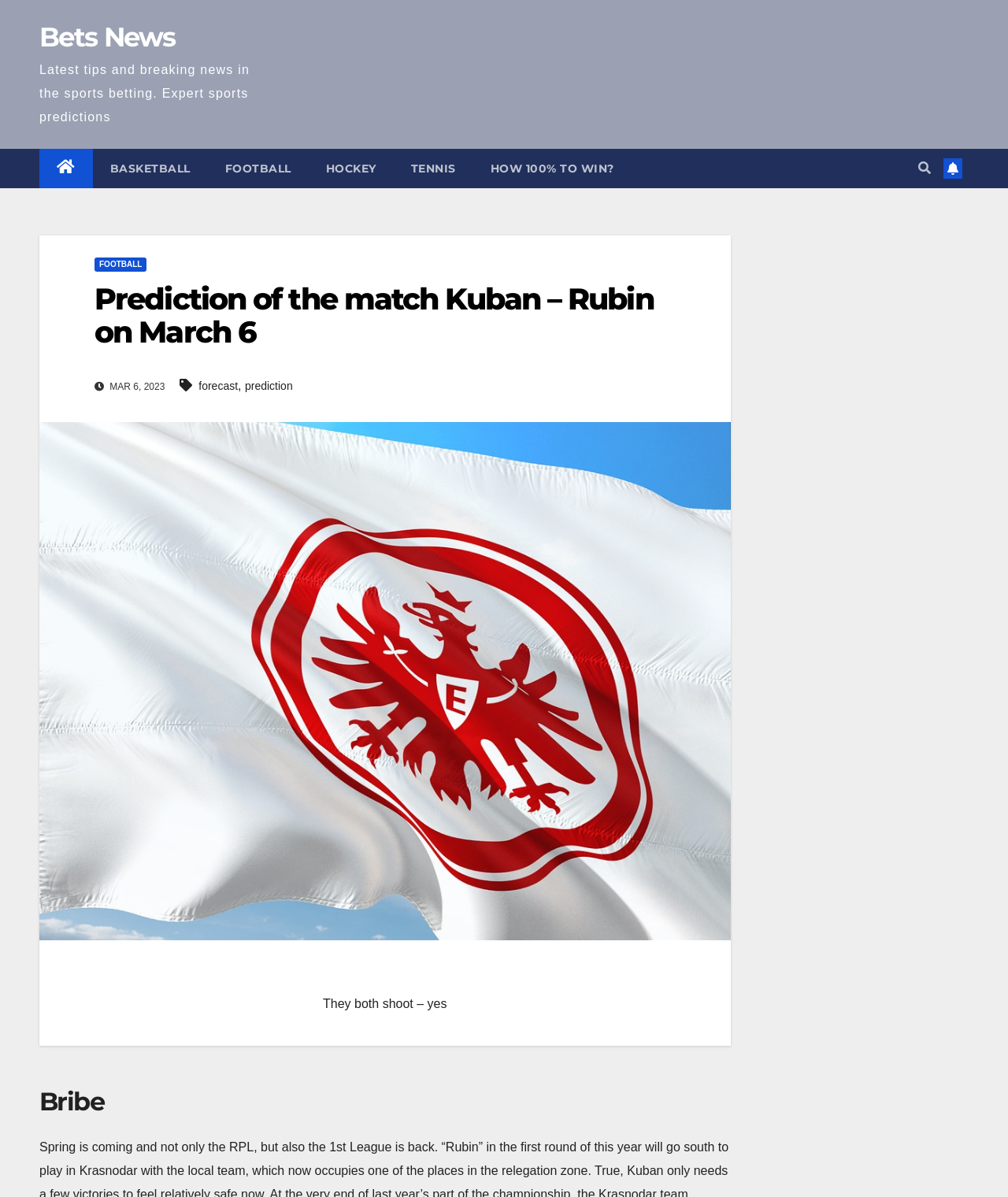What are the two options for the match prediction?
Look at the screenshot and respond with a single word or phrase.

Forecast and prediction